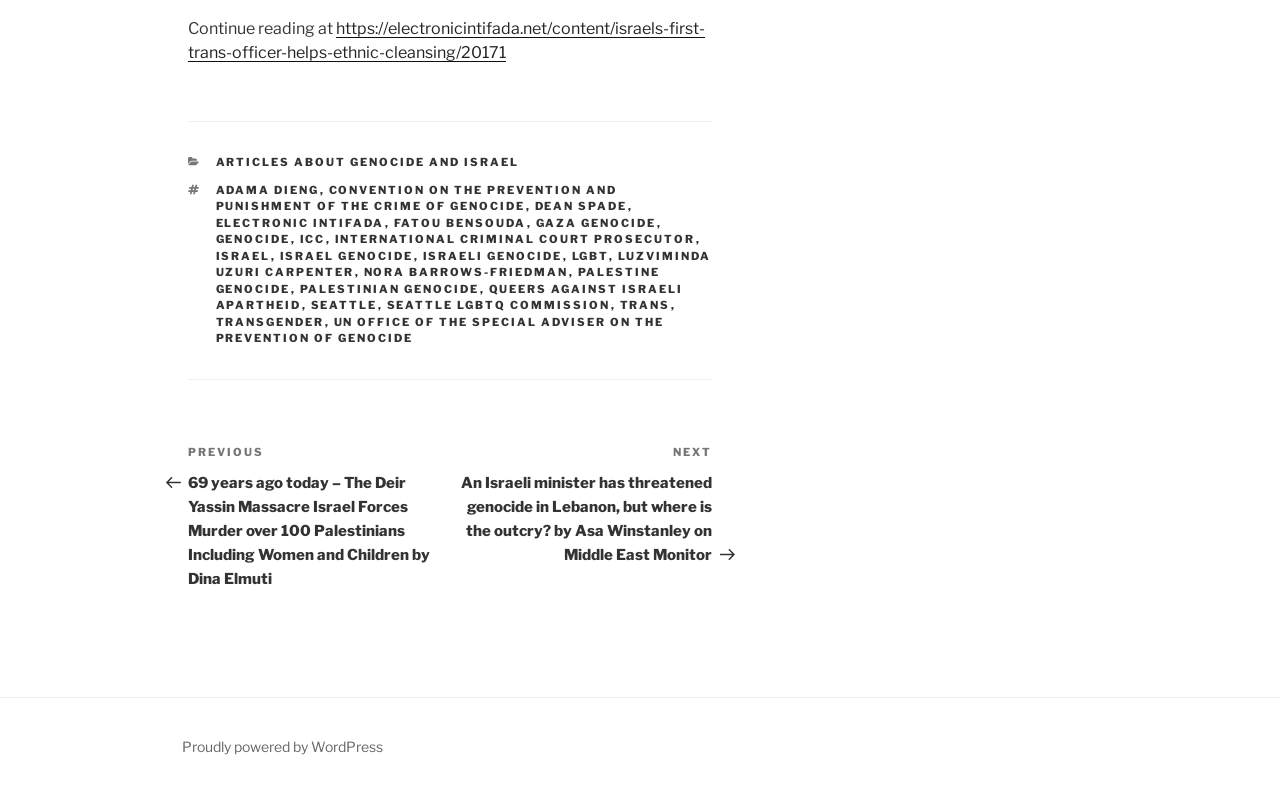Please specify the bounding box coordinates of the element that should be clicked to execute the given instruction: 'Browse categories'. Ensure the coordinates are four float numbers between 0 and 1, expressed as [left, top, right, bottom].

[0.168, 0.194, 0.242, 0.212]